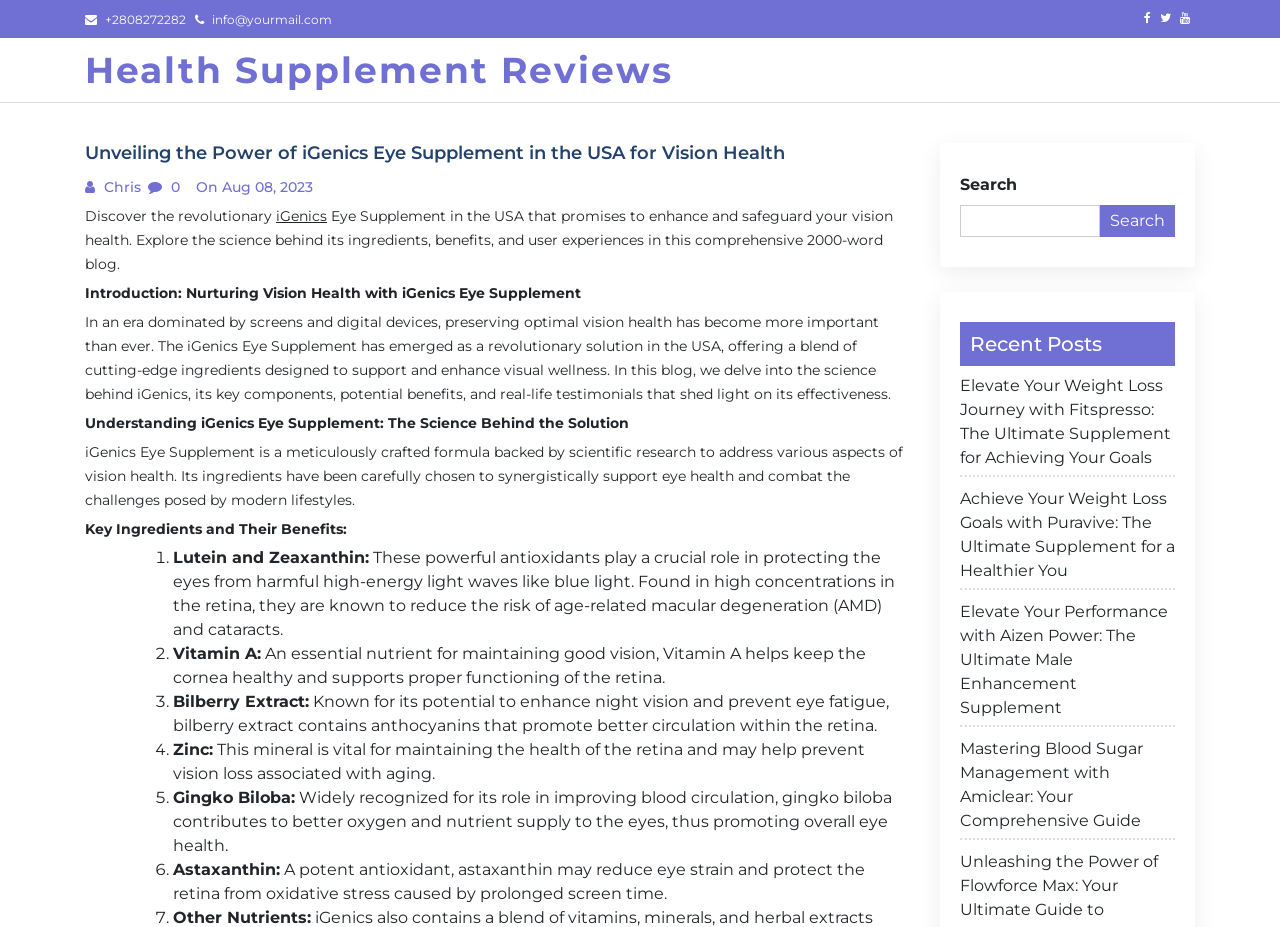What is the section below the search bar?
Please answer the question with a single word or phrase, referencing the image.

Recent Posts